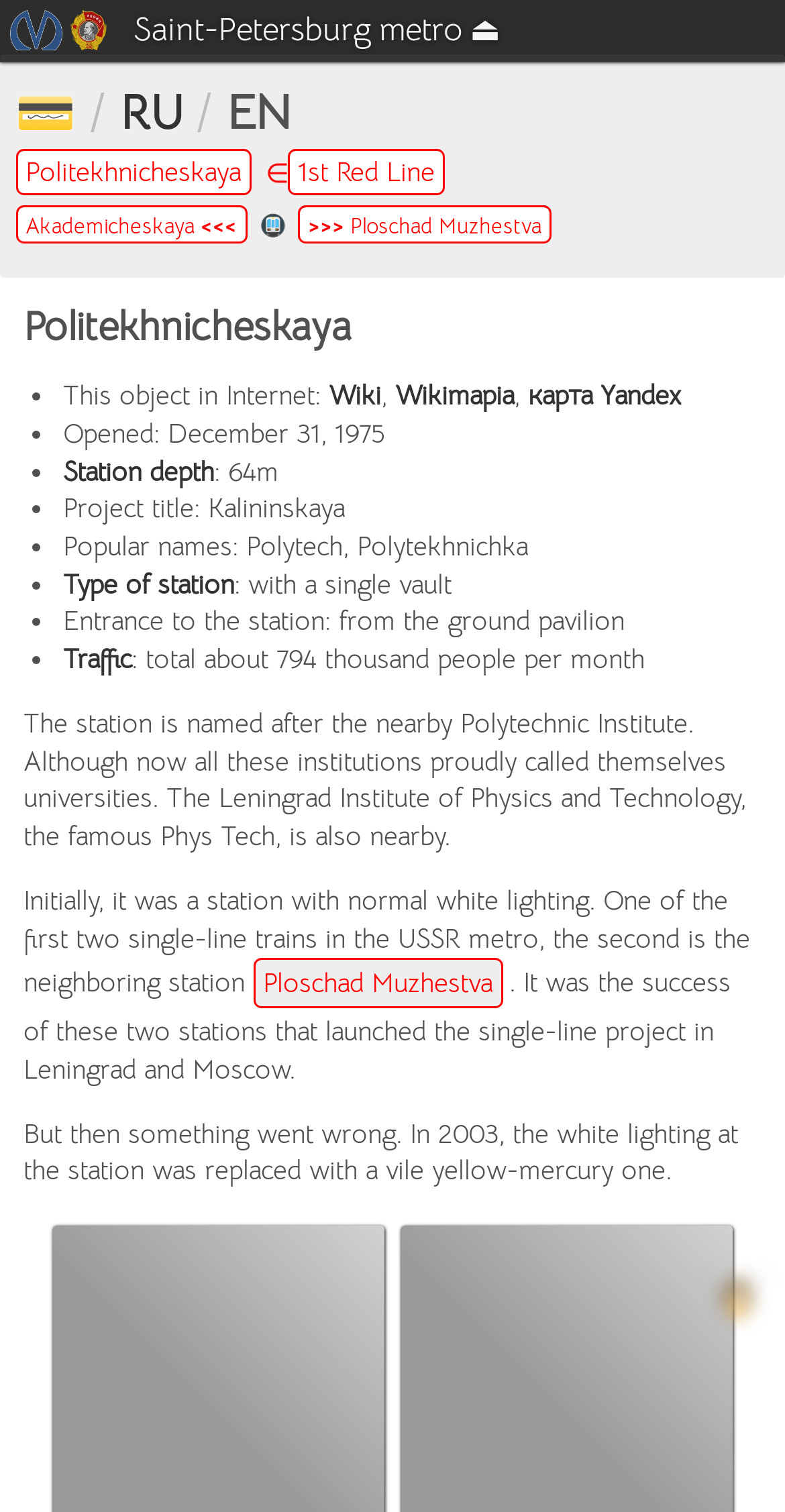Identify and provide the text content of the webpage's primary headline.

Saint-Petersburg metro ⏏